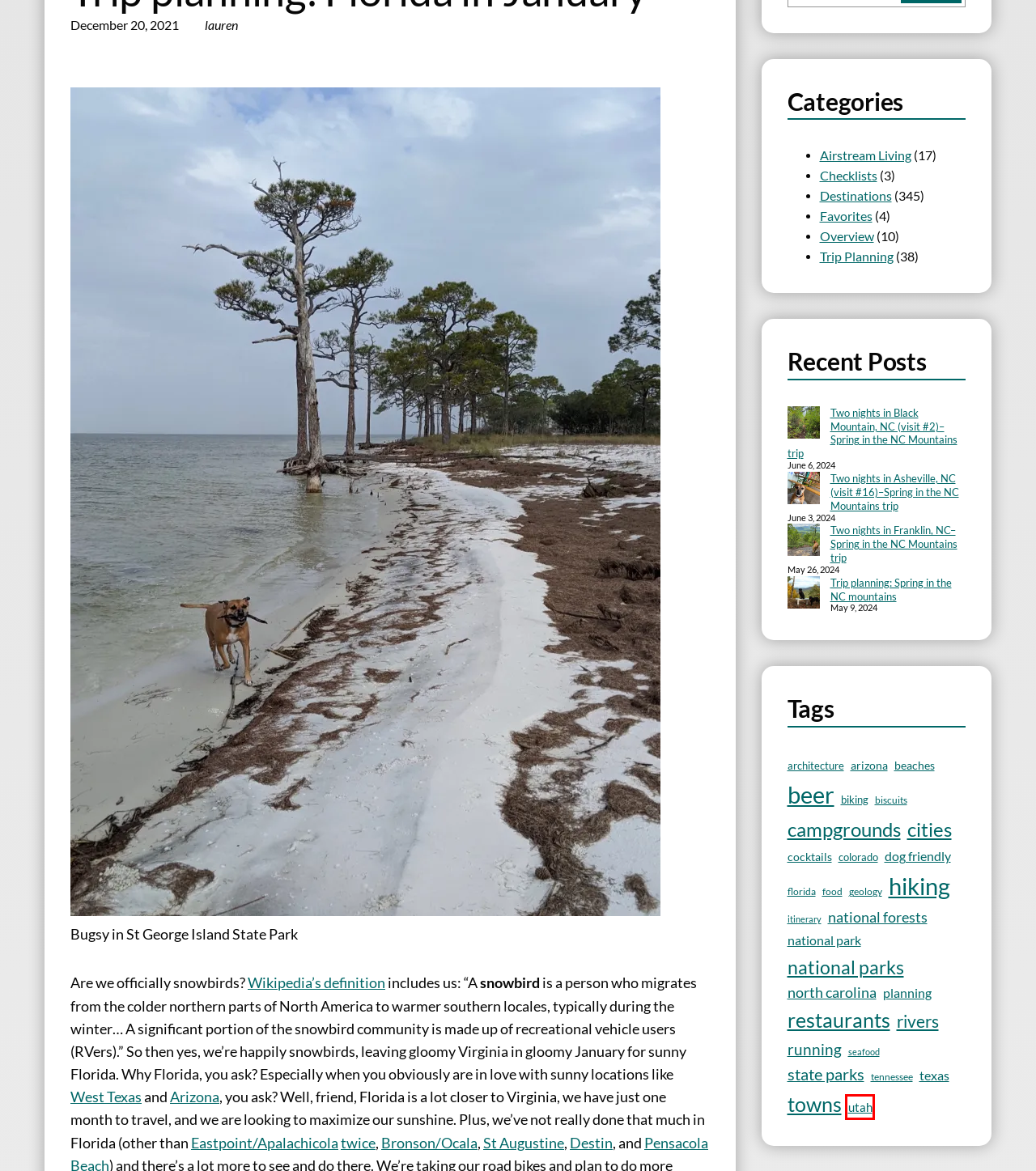Analyze the screenshot of a webpage that features a red rectangle bounding box. Pick the webpage description that best matches the new webpage you would see after clicking on the element within the red bounding box. Here are the candidates:
A. colorado – AirstreamDog
B. Favorites – AirstreamDog
C. campgrounds – AirstreamDog
D. utah – AirstreamDog
E. itinerary – AirstreamDog
F. beer – AirstreamDog
G. restaurants – AirstreamDog
H. hiking – AirstreamDog

D